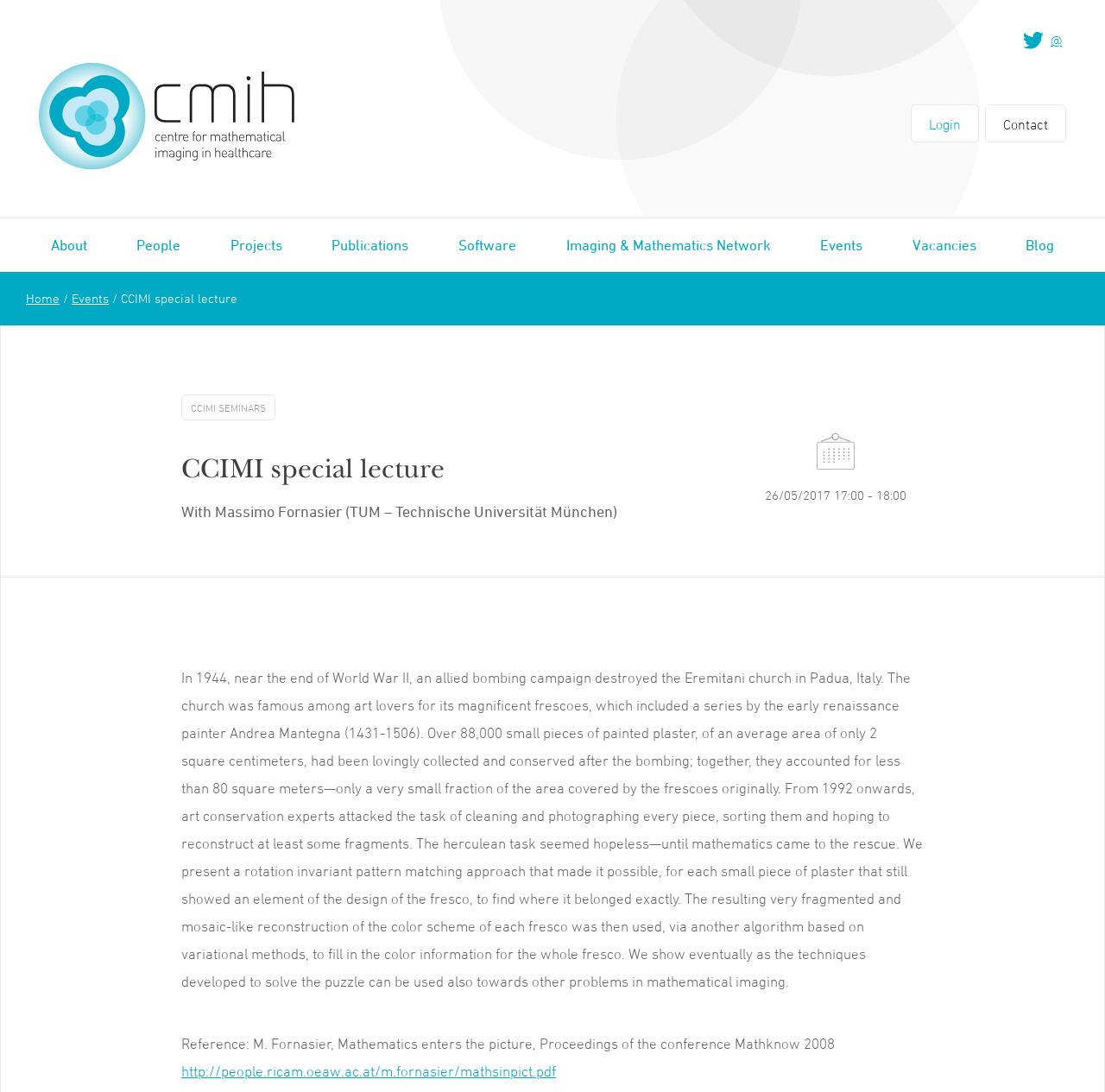Provide the bounding box coordinates for the UI element that is described by this text: "Tweet about this Piece". The coordinates should be in the form of four float numbers between 0 and 1: [left, top, right, bottom].

None